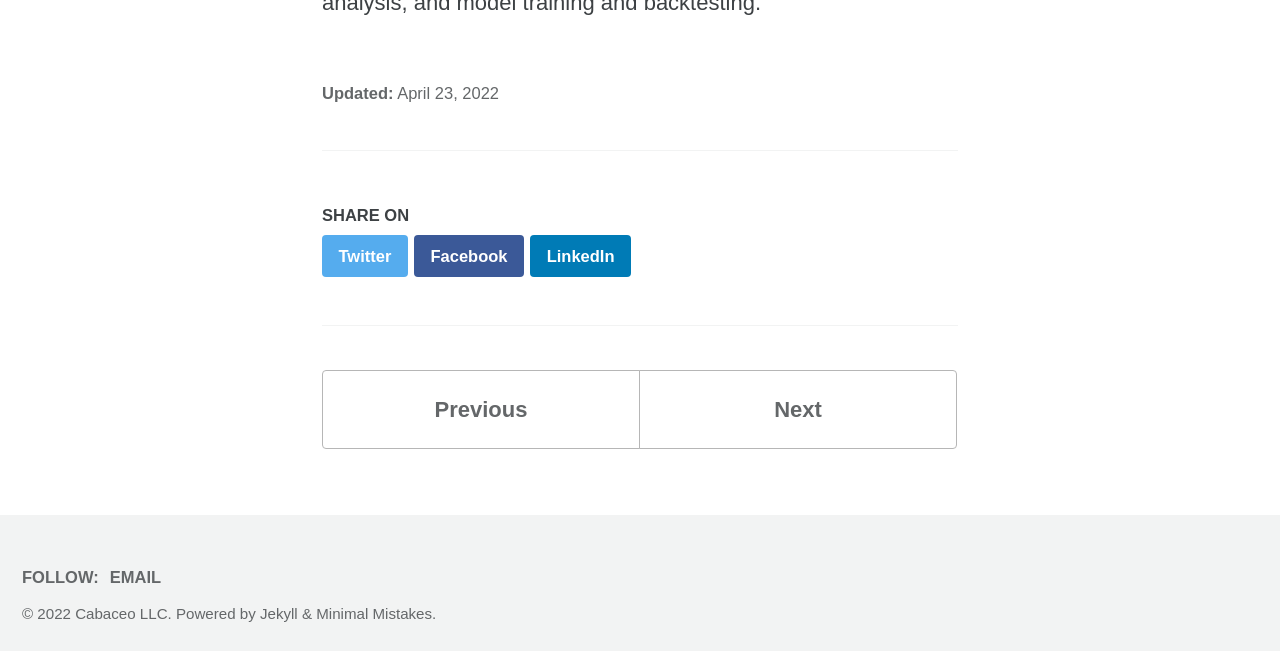How many navigation links are available?
Respond to the question with a single word or phrase according to the image.

2